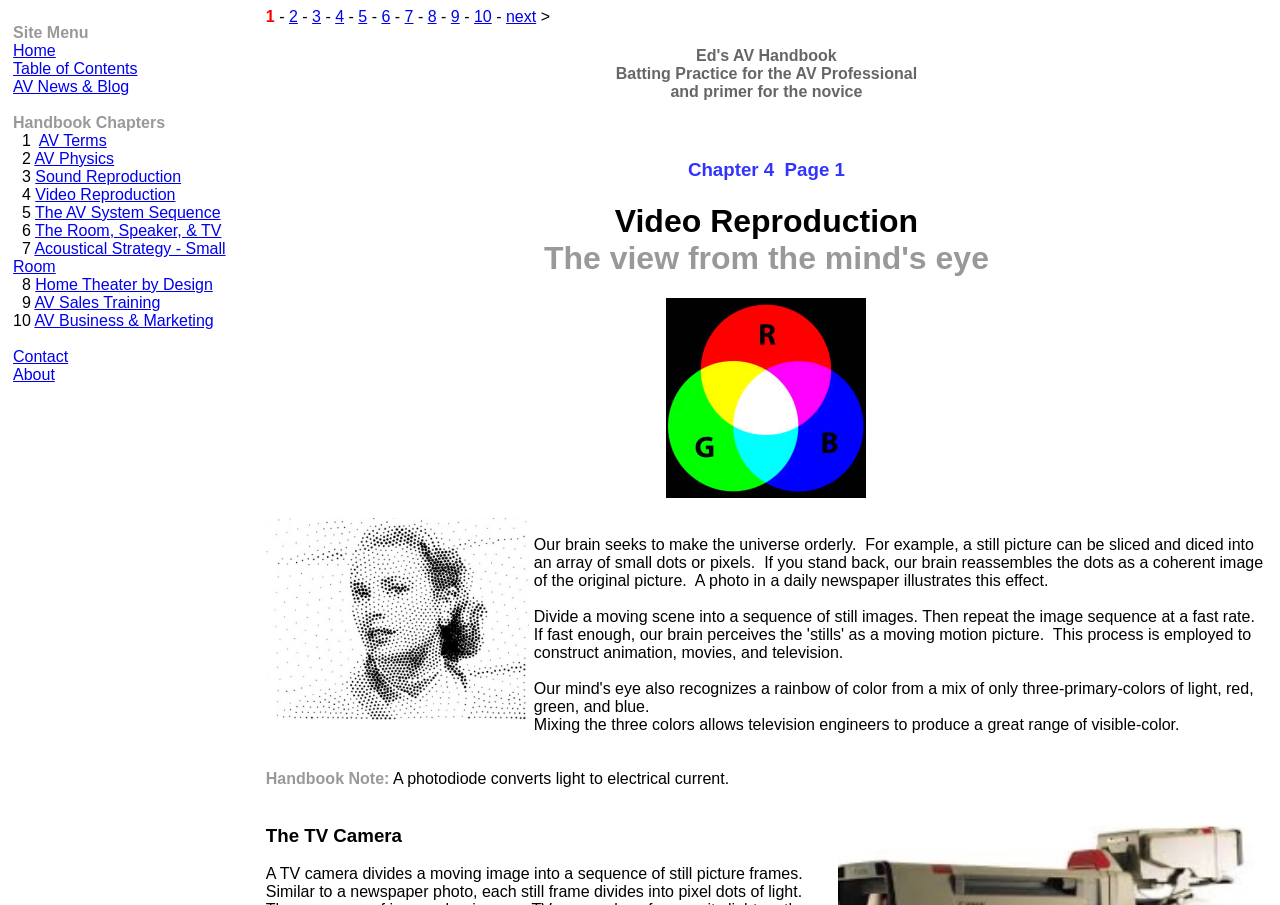Extract the primary heading text from the webpage.

Video Reproduction
The view from the mind's eye